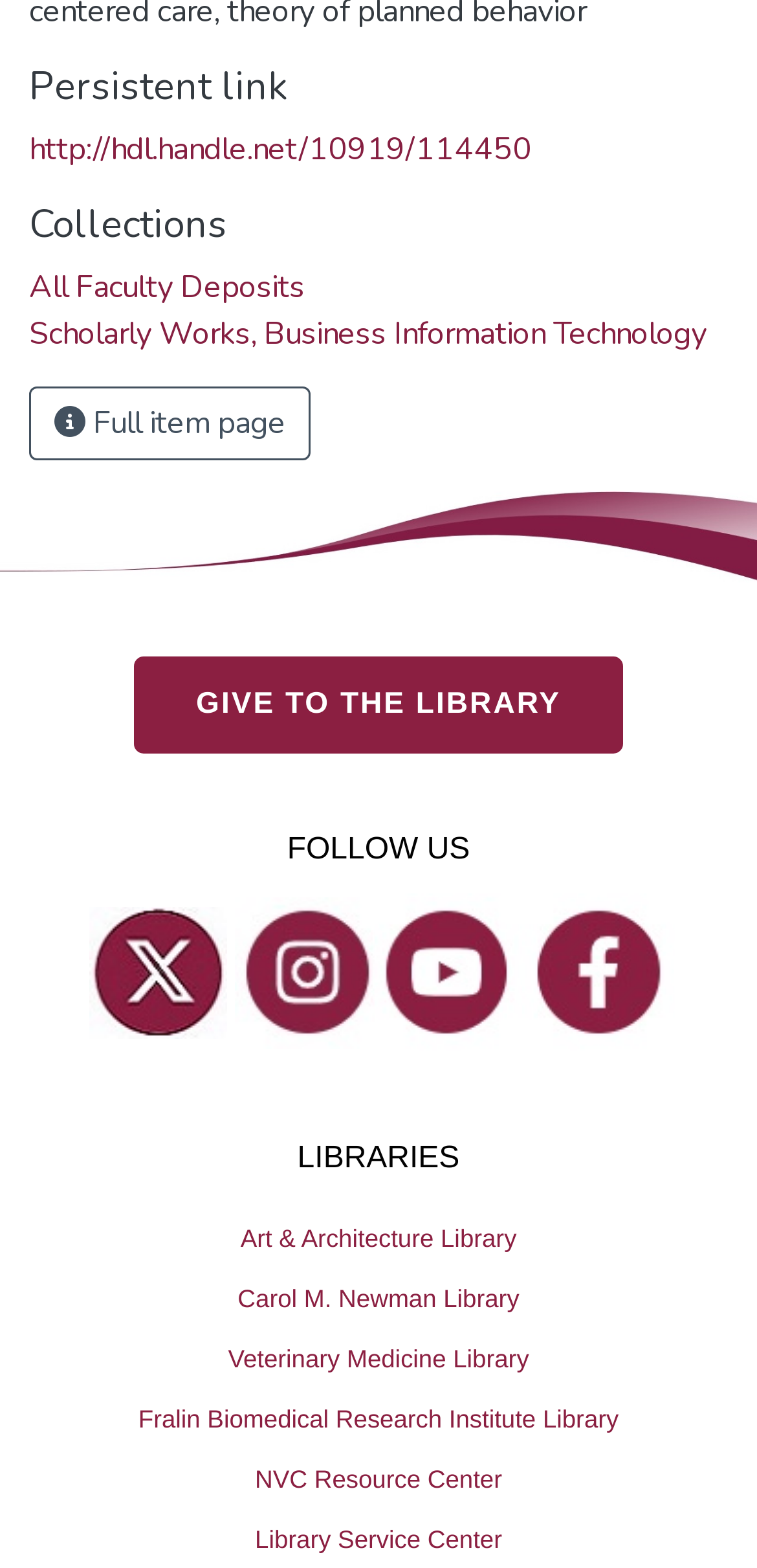Locate the bounding box coordinates of the element you need to click to accomplish the task described by this instruction: "Click on the 'Persistent link' heading".

[0.038, 0.041, 0.962, 0.071]